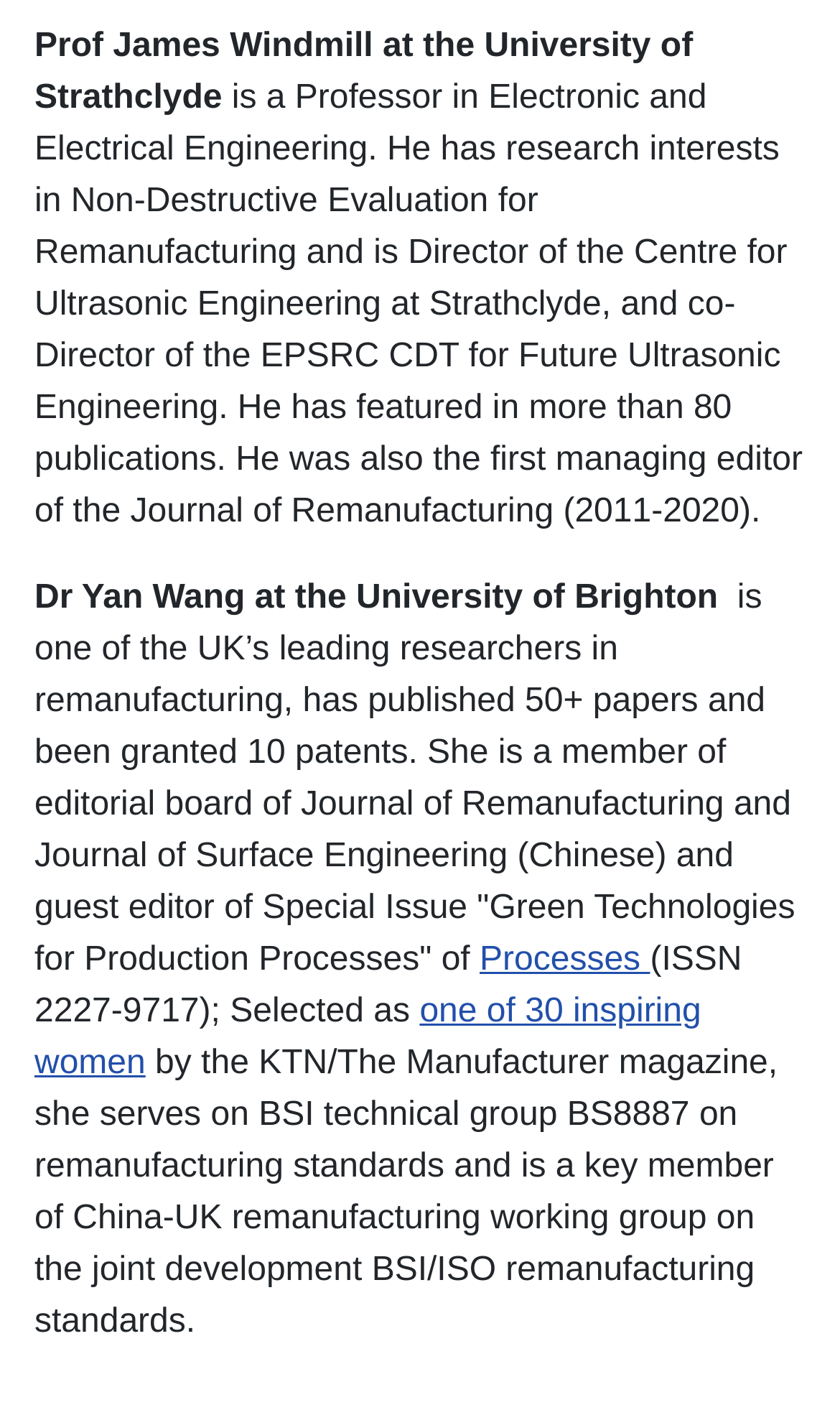Provide a brief response to the question below using one word or phrase:
Who is the Professor in Electronic and Electrical Engineering?

Prof James Windmill